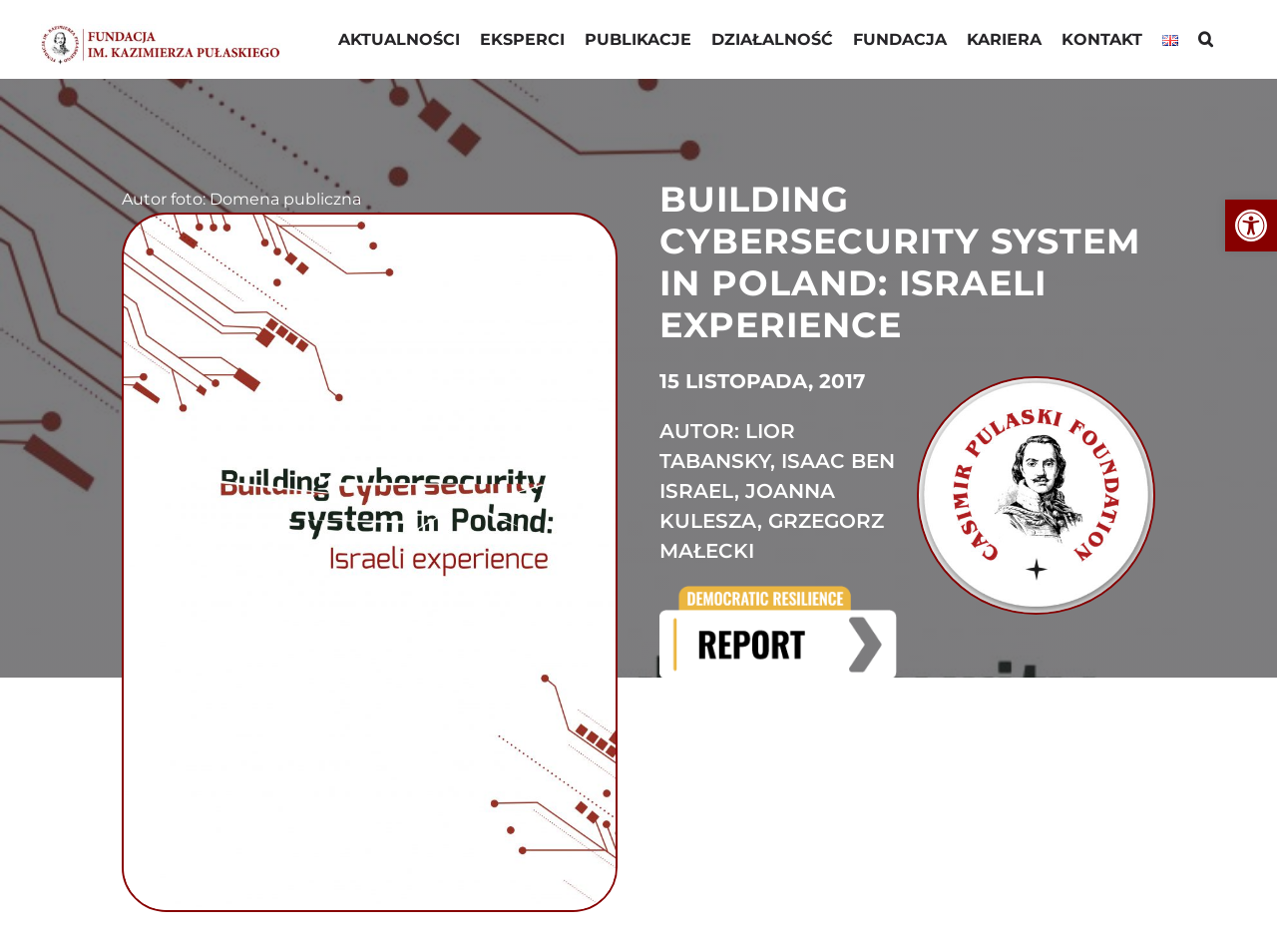Please determine the bounding box coordinates for the UI element described here. Use the format (top-left x, top-left y, bottom-right x, bottom-right y) with values bounded between 0 and 1: aria-label="Szukaj" title="Szukaj"

[0.938, 0.01, 0.95, 0.078]